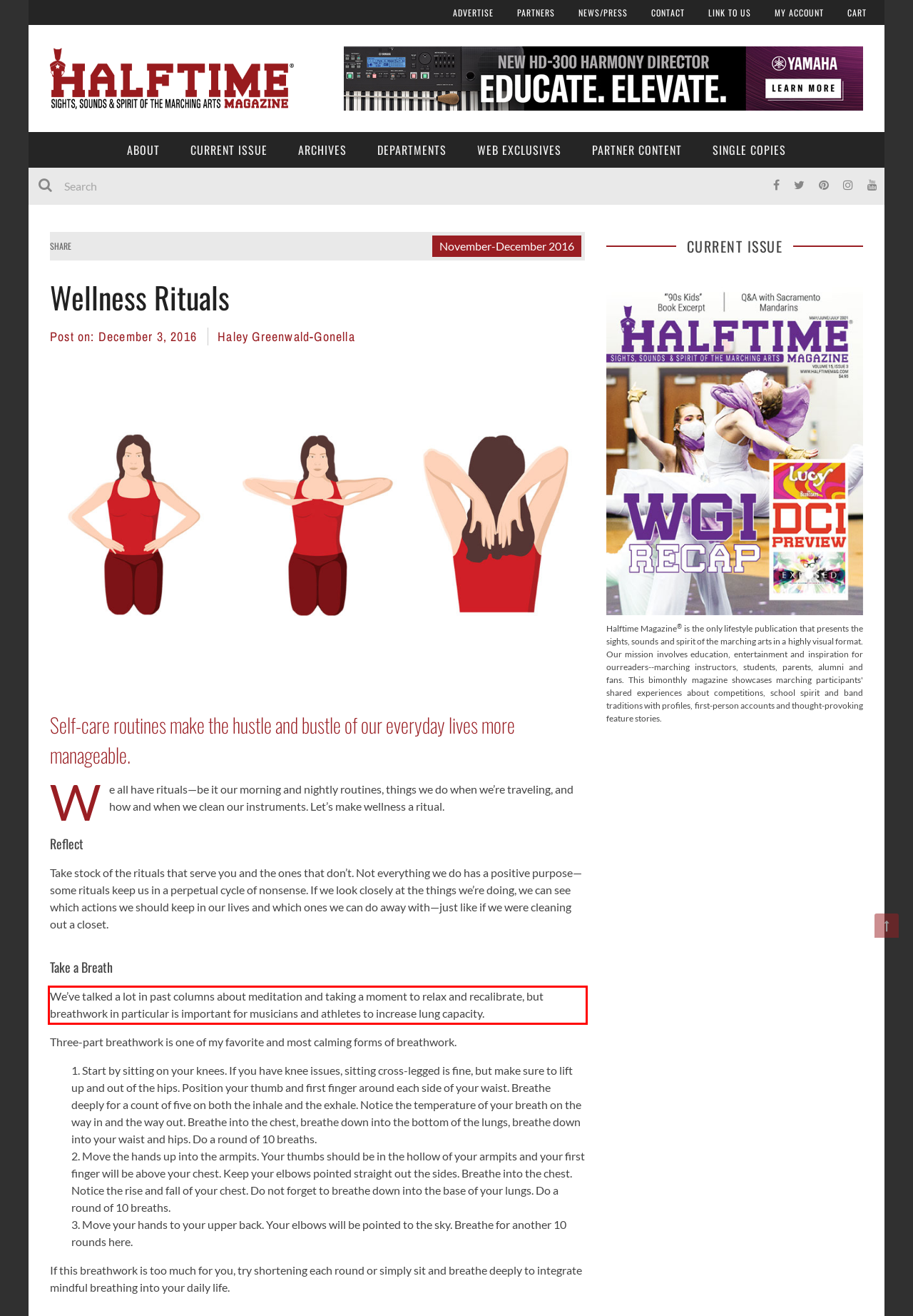Identify the text within the red bounding box on the webpage screenshot and generate the extracted text content.

We’ve talked a lot in past columns about meditation and taking a moment to relax and recalibrate, but breathwork in particular is important for musicians and athletes to increase lung capacity.